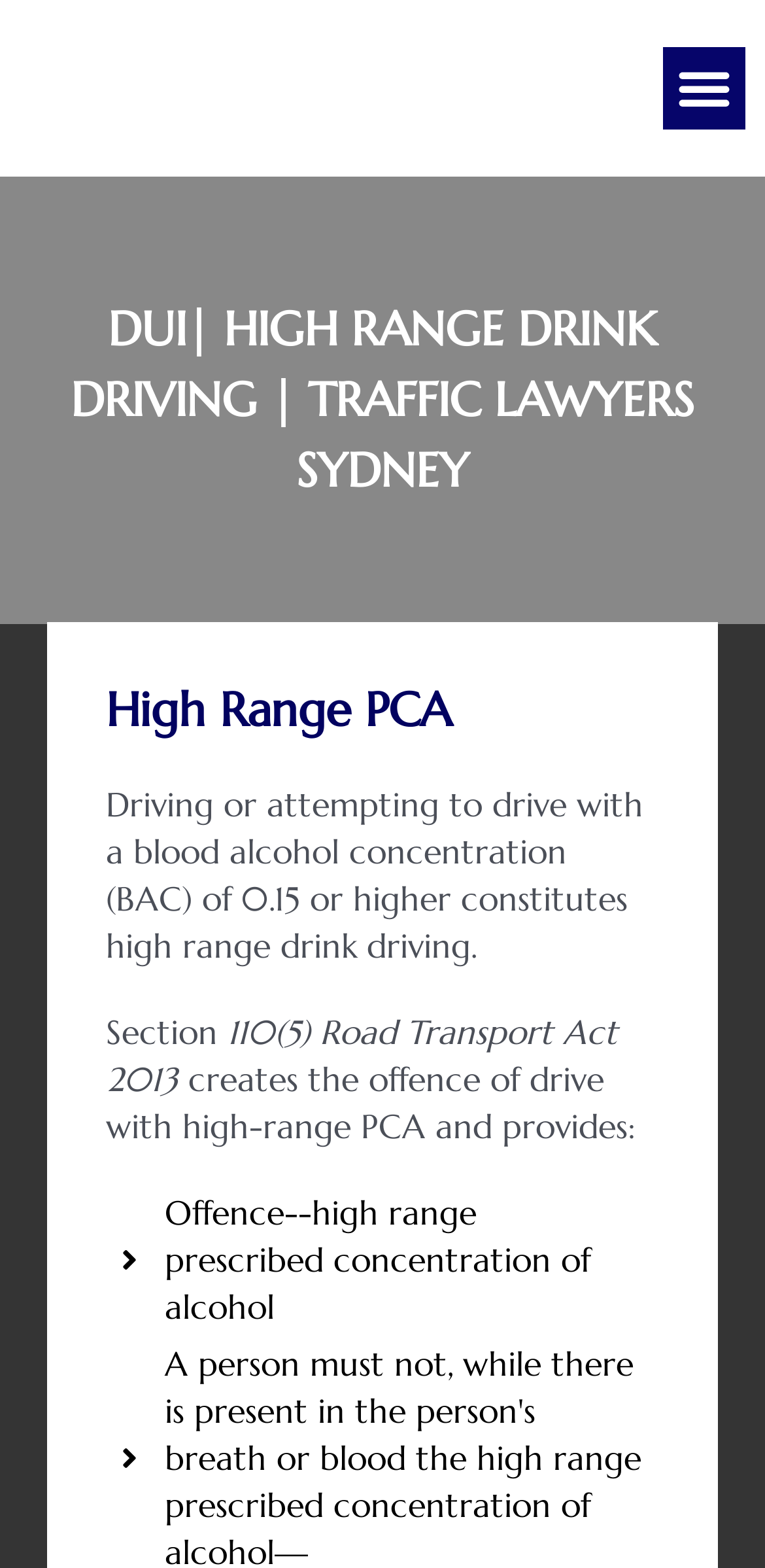Respond to the question below with a concise word or phrase:
What is the name of the law firm represented by the logo?

AMA Legal